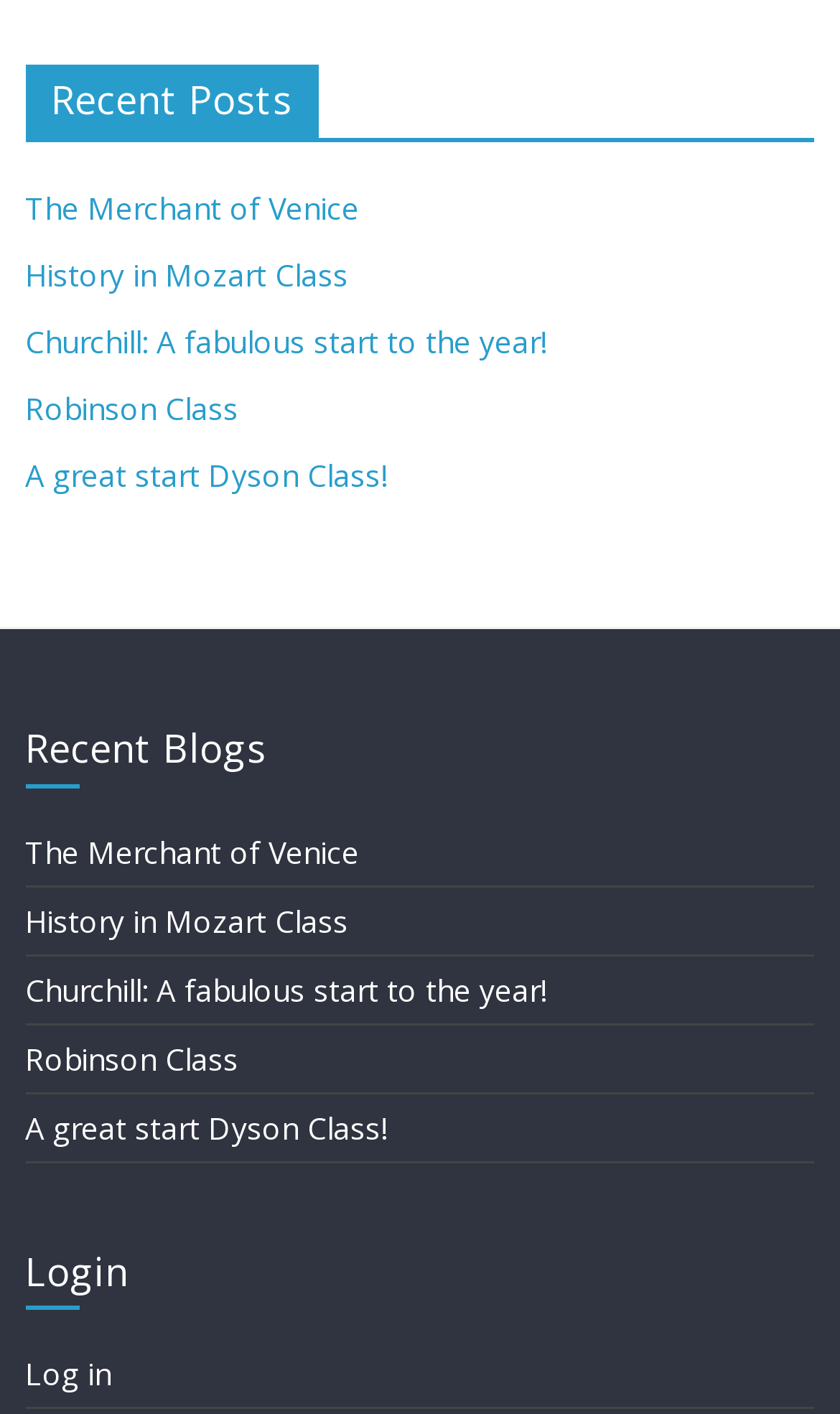Using the given element description, provide the bounding box coordinates (top-left x, top-left y, bottom-right x, bottom-right y) for the corresponding UI element in the screenshot: The Merchant of Venice

[0.03, 0.132, 0.427, 0.161]